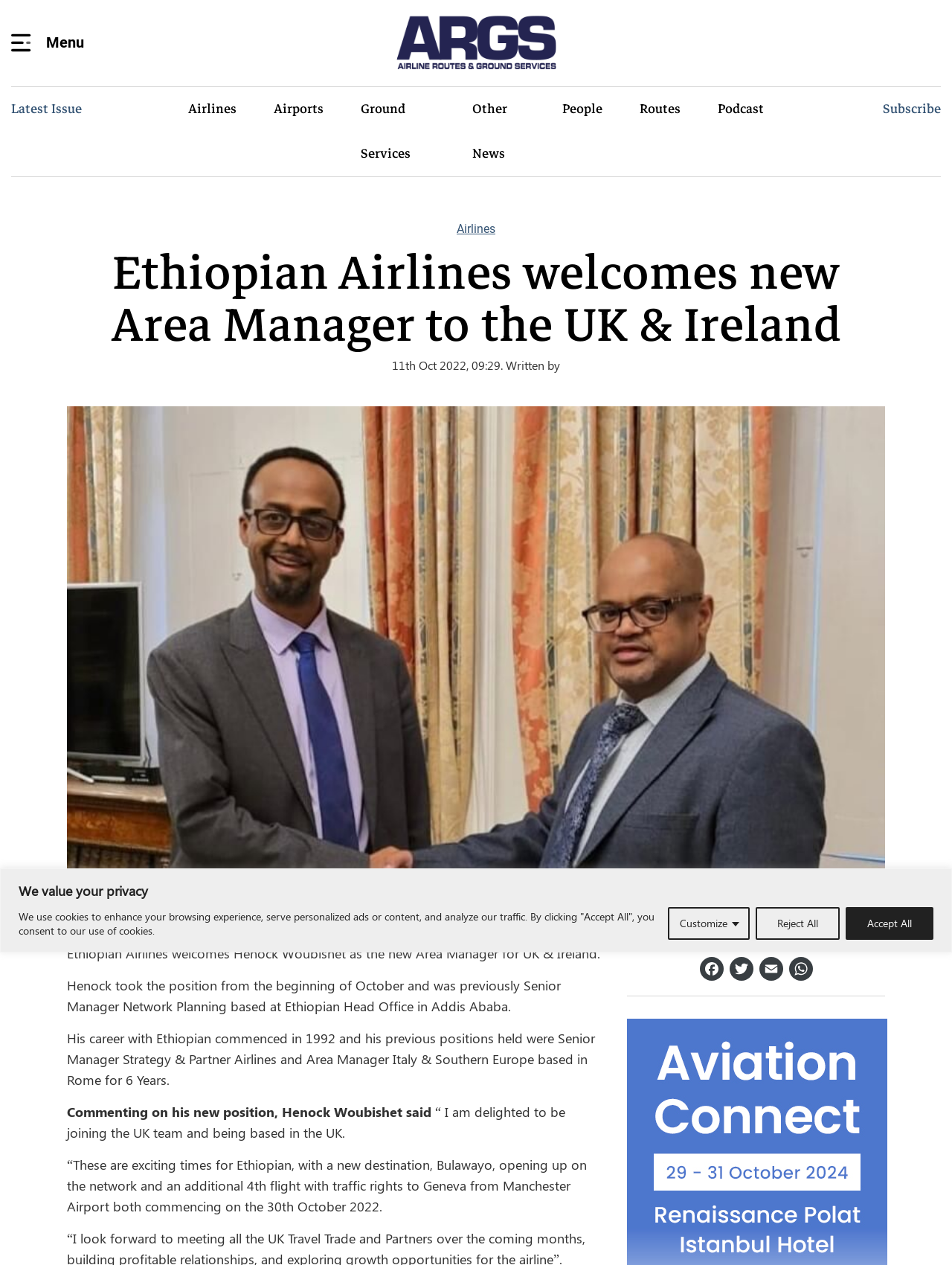Use a single word or phrase to answer the question:
How many years did Henock hold the position of Area Manager Italy & Southern Europe?

6 Years